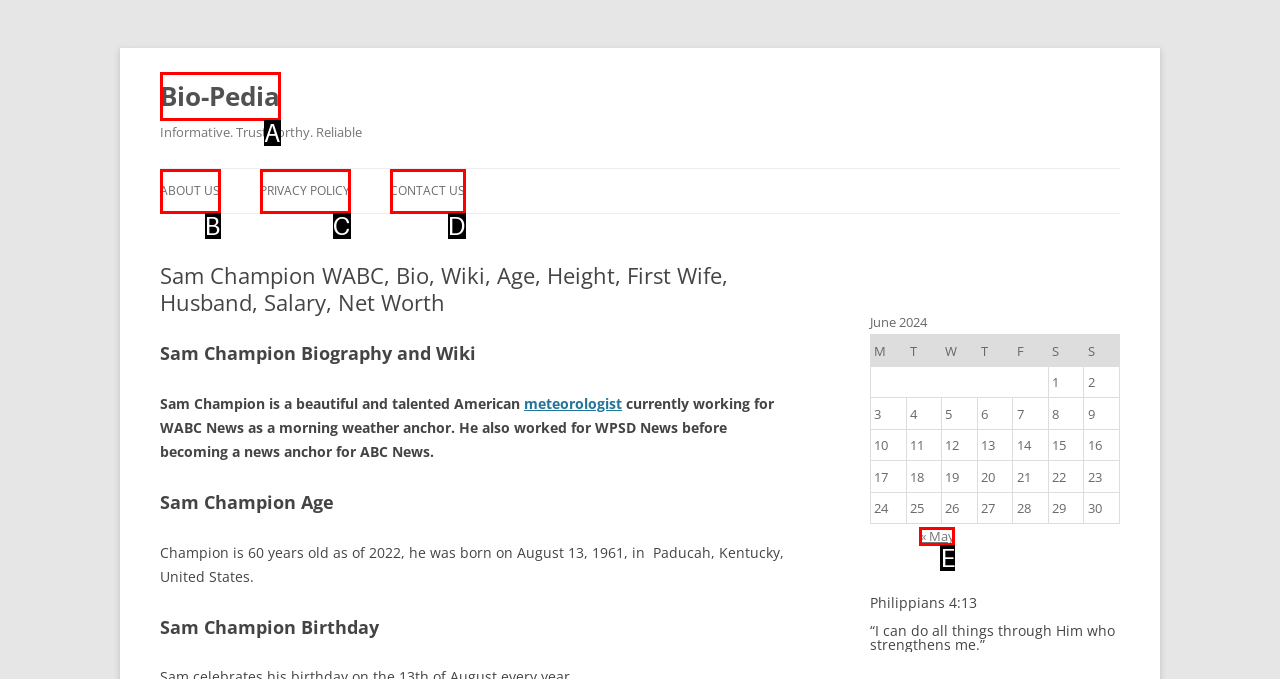What letter corresponds to the UI element described here: About Us
Reply with the letter from the options provided.

B